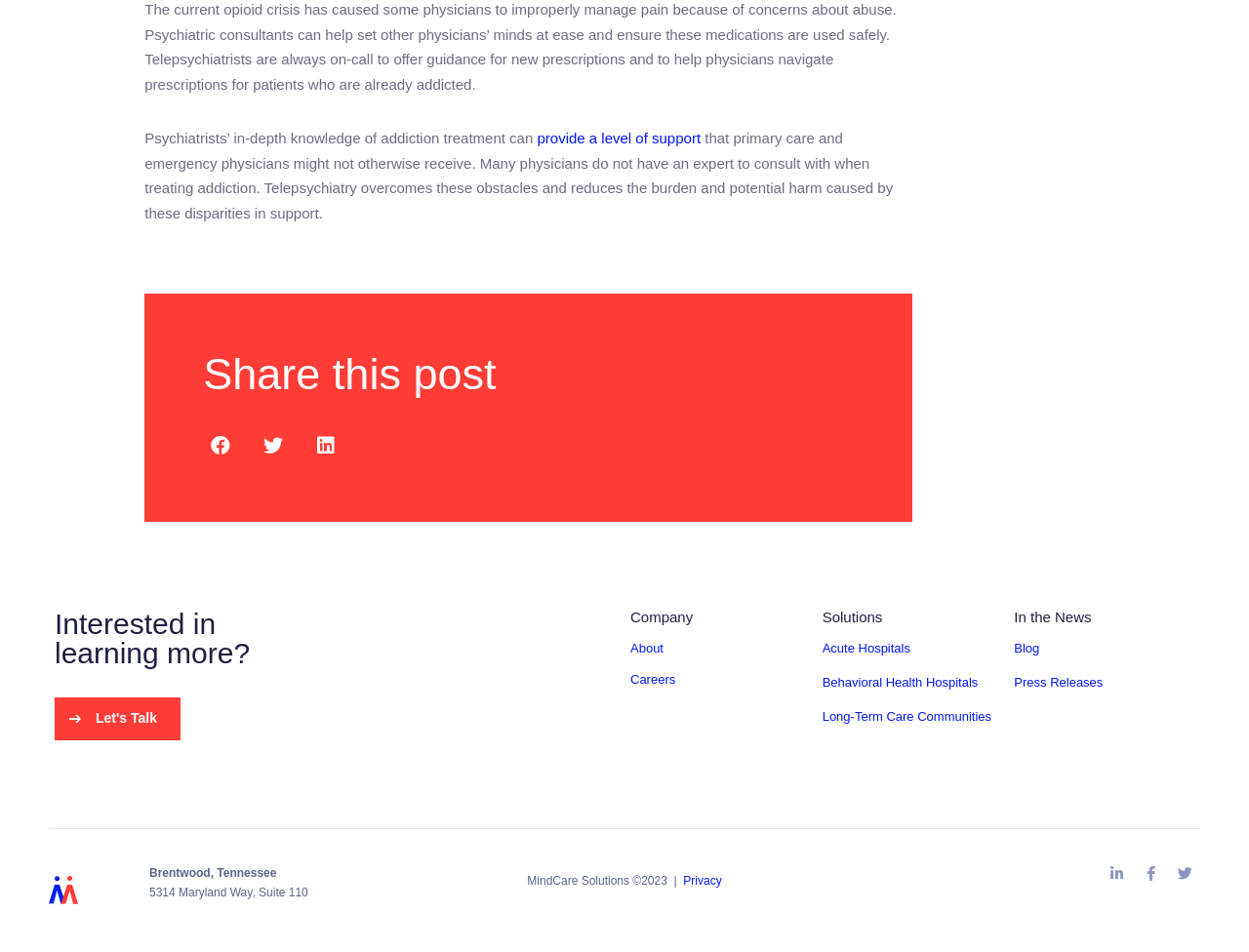What social media platforms can users share this post on?
Give a comprehensive and detailed explanation for the question.

Users can share this post on Facebook, Twitter, and LinkedIn, as indicated by the buttons at the top of the page, which allow users to share the post on these social media platforms.